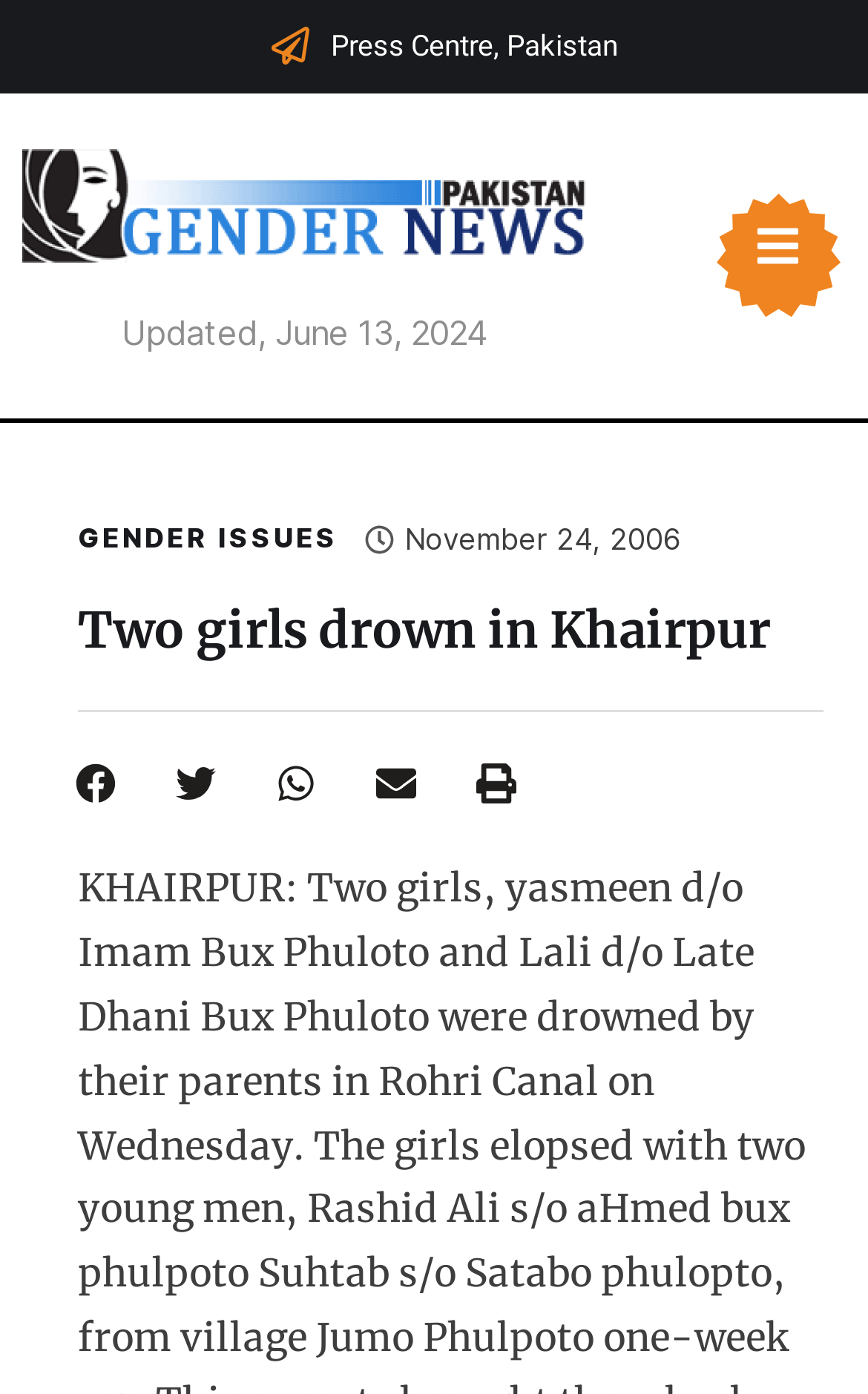How many sharing options are available?
Using the visual information, respond with a single word or phrase.

5